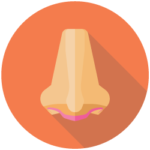Provide a single word or phrase to answer the given question: 
What is the purpose of the icon?

To engage viewers